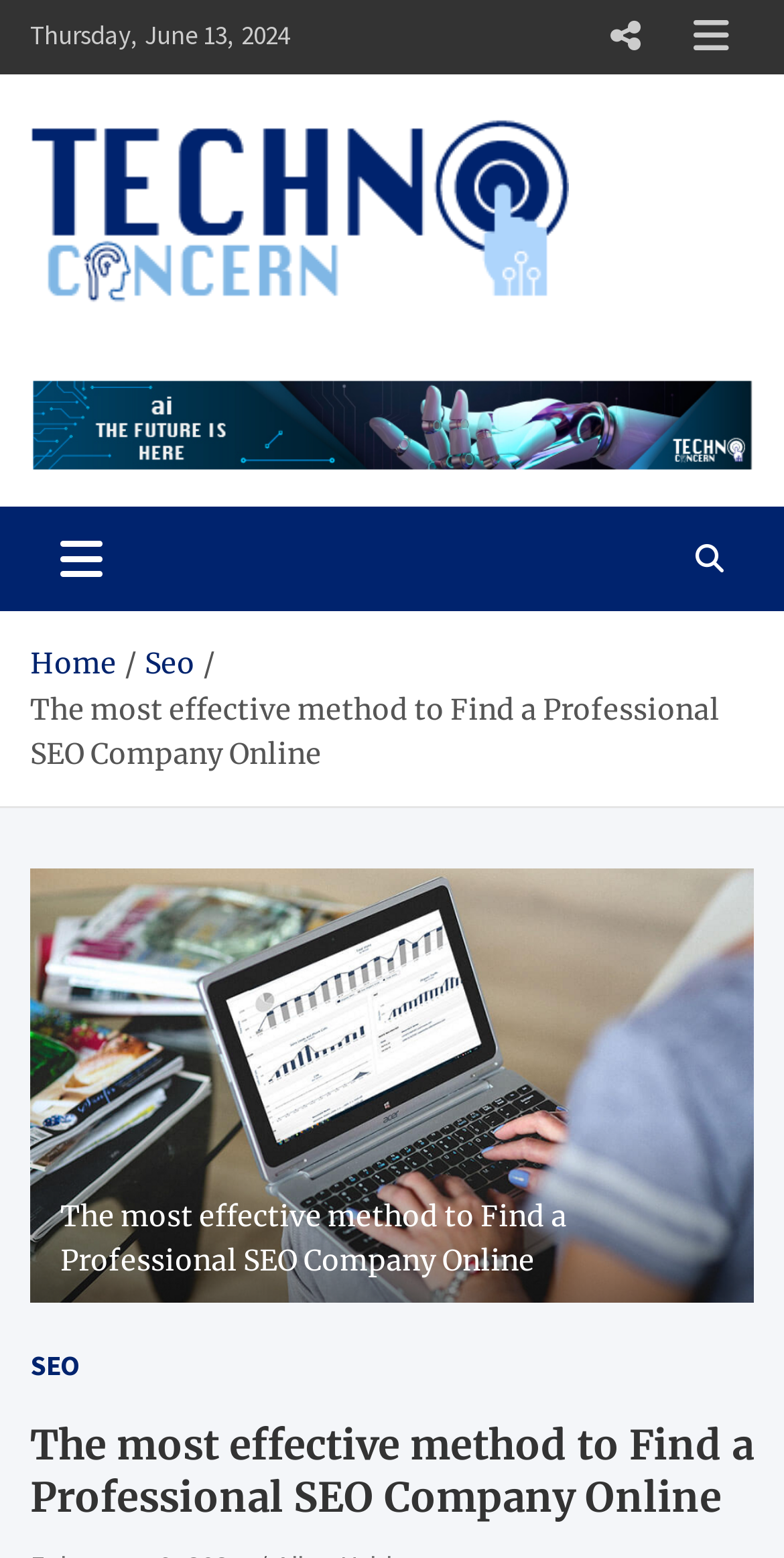What is the name of the company logo?
Please provide a single word or phrase as your answer based on the image.

Techno Concern